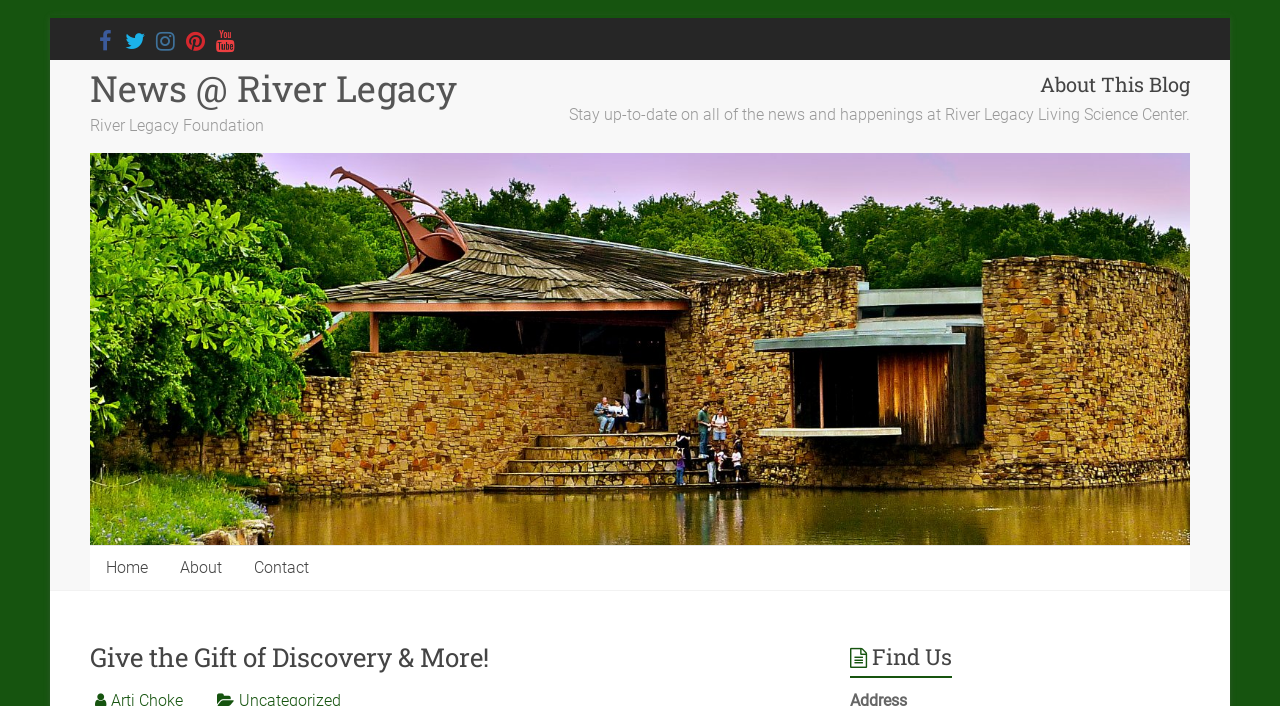Using a single word or phrase, answer the following question: 
What is the gift being referred to?

Gift of Discovery